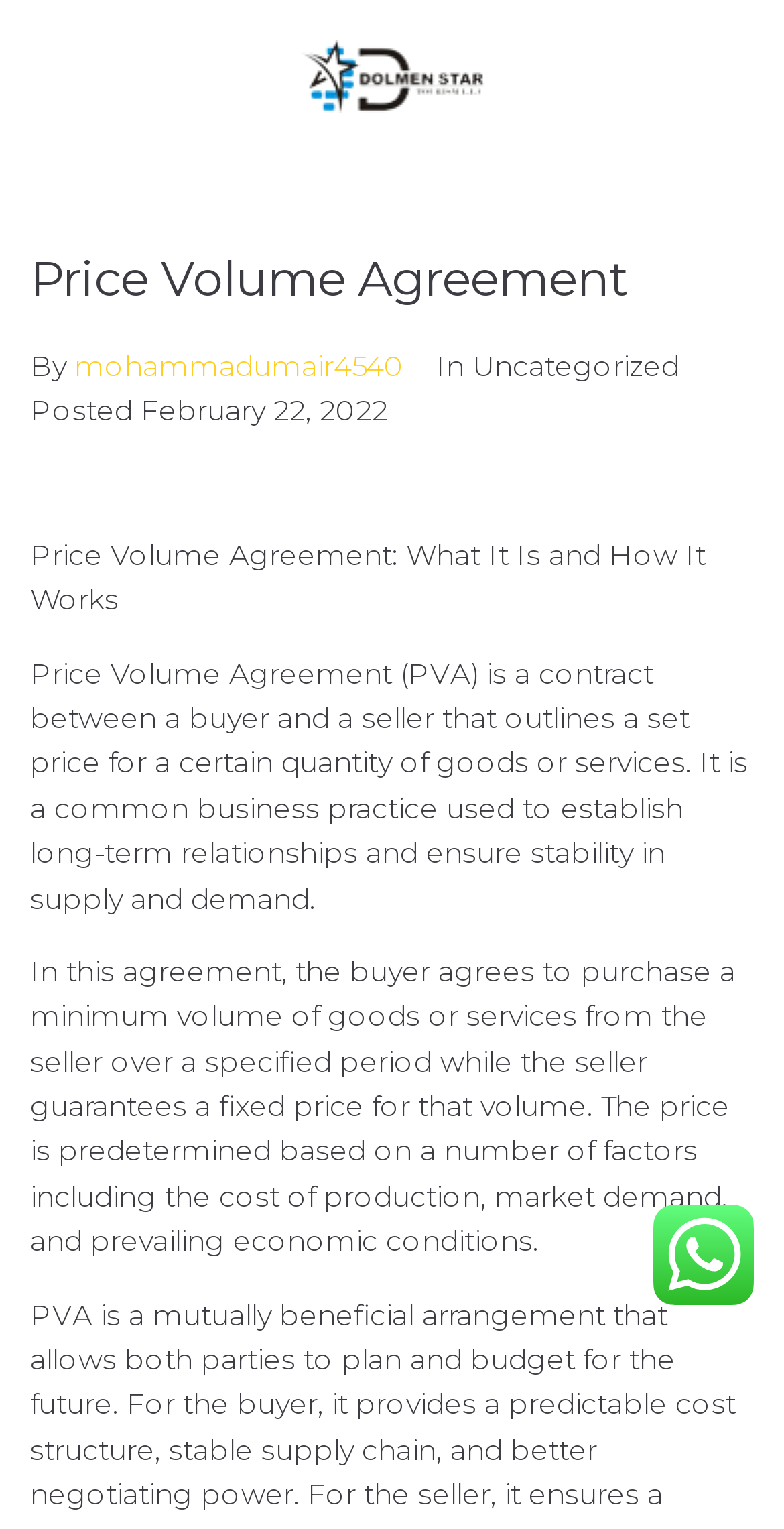Provide a thorough description of this webpage.

The webpage is about Price Volume Agreement (PVA), a contract between a buyer and a seller that outlines a set price for a certain quantity of goods or services. At the top, there is a link and an image, which are positioned side by side, taking up about half of the screen width. 

Below the image, there is a header section that spans almost the entire screen width. Within this section, there is a heading that reads "Price Volume Agreement" in a prominent position. To the right of the heading, there is a byline that indicates the author, "mohammadumair4540", and a category label "Uncategorized". 

Further down, there is a posting date, "February 22, 2022", which is positioned below the byline. The main content of the webpage starts below the posting date, with a title that summarizes the topic, "Price Volume Agreement: What It Is and How It Works". 

The main content is divided into two paragraphs. The first paragraph explains the basics of PVA, stating that it is a common business practice used to establish long-term relationships and ensure stability in supply and demand. The second paragraph delves deeper into the agreement, explaining how the buyer agrees to purchase a minimum volume of goods or services from the seller over a specified period while the seller guarantees a fixed price for that volume. 

At the bottom right of the screen, there is another image, which is smaller than the one at the top.